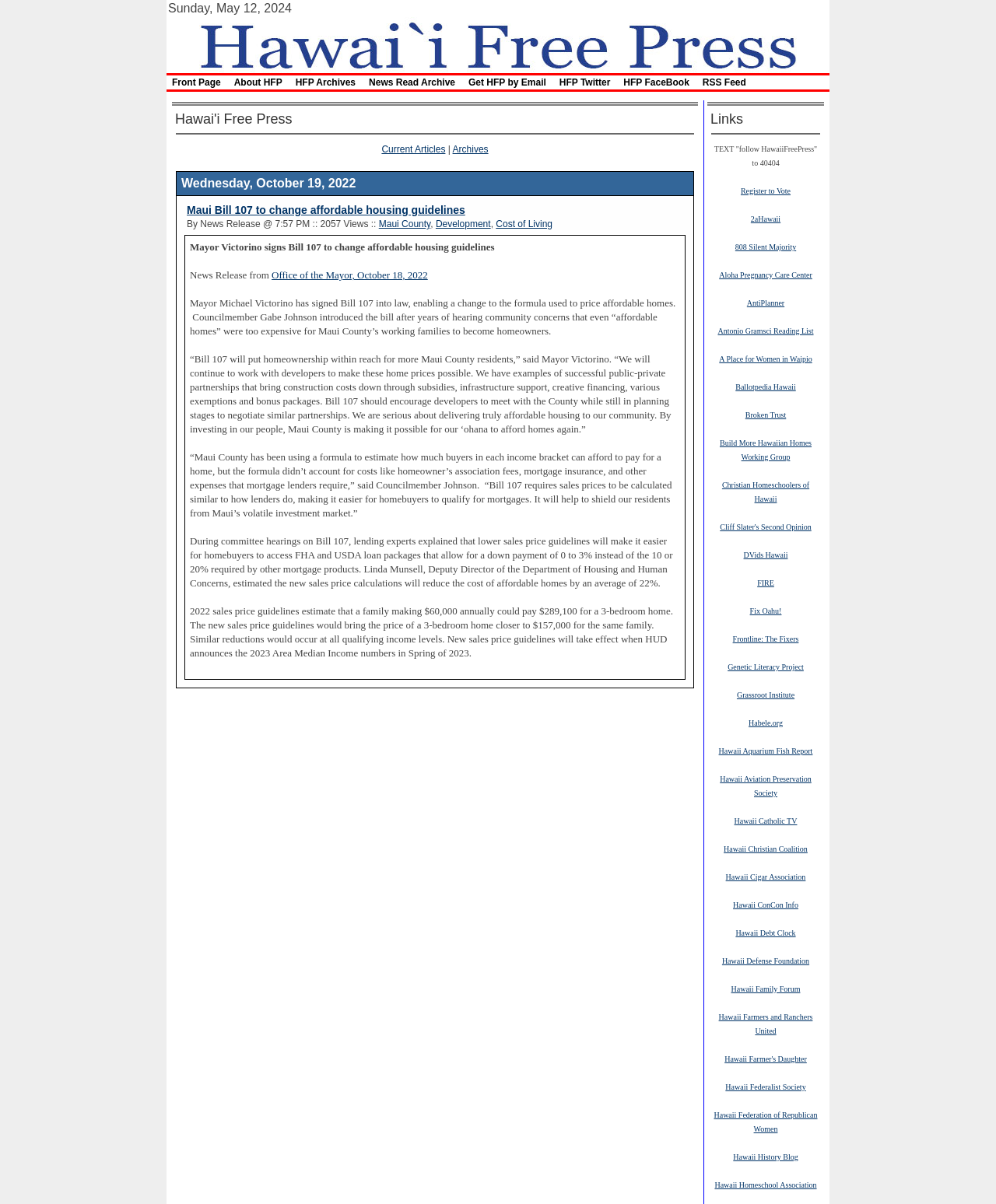What is the date of the news release?
With the help of the image, please provide a detailed response to the question.

I found the date of the news release by looking at the text content of the webpage, specifically the sentence 'News Release from Office of the Mayor, October 18, 2022'.